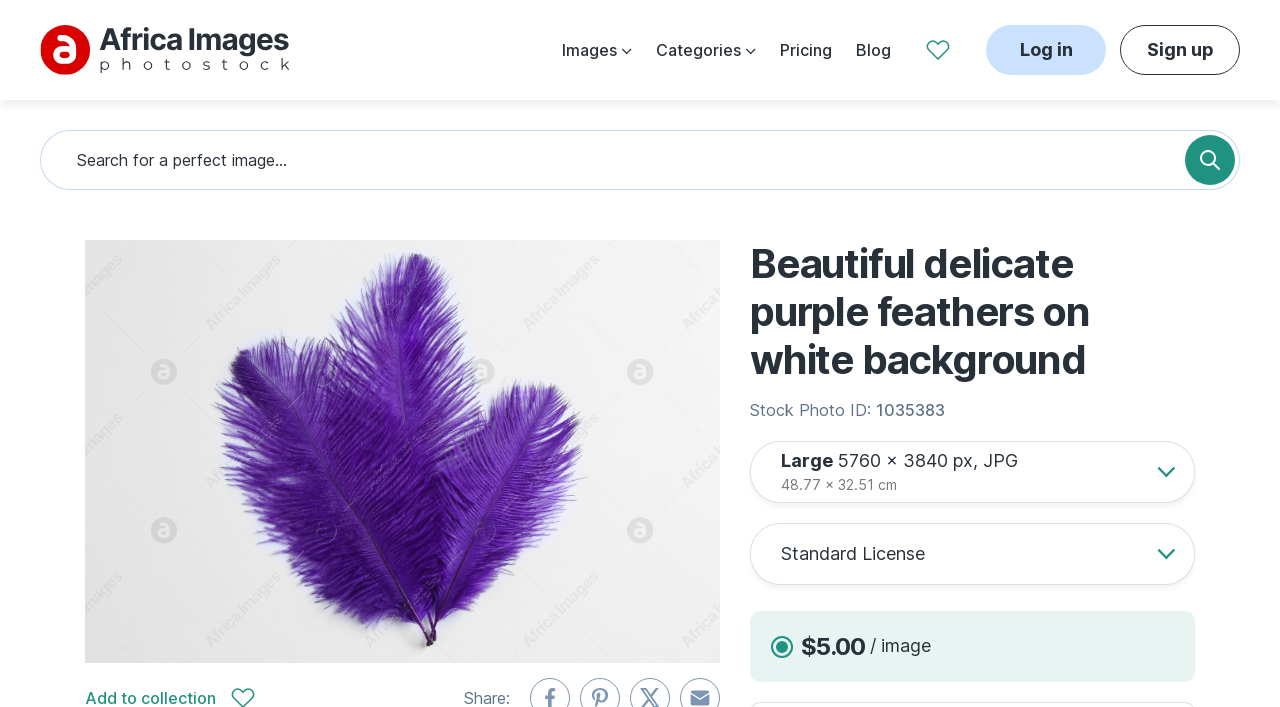What is the ID of the stock photo?
Please use the image to provide a one-word or short phrase answer.

1035383